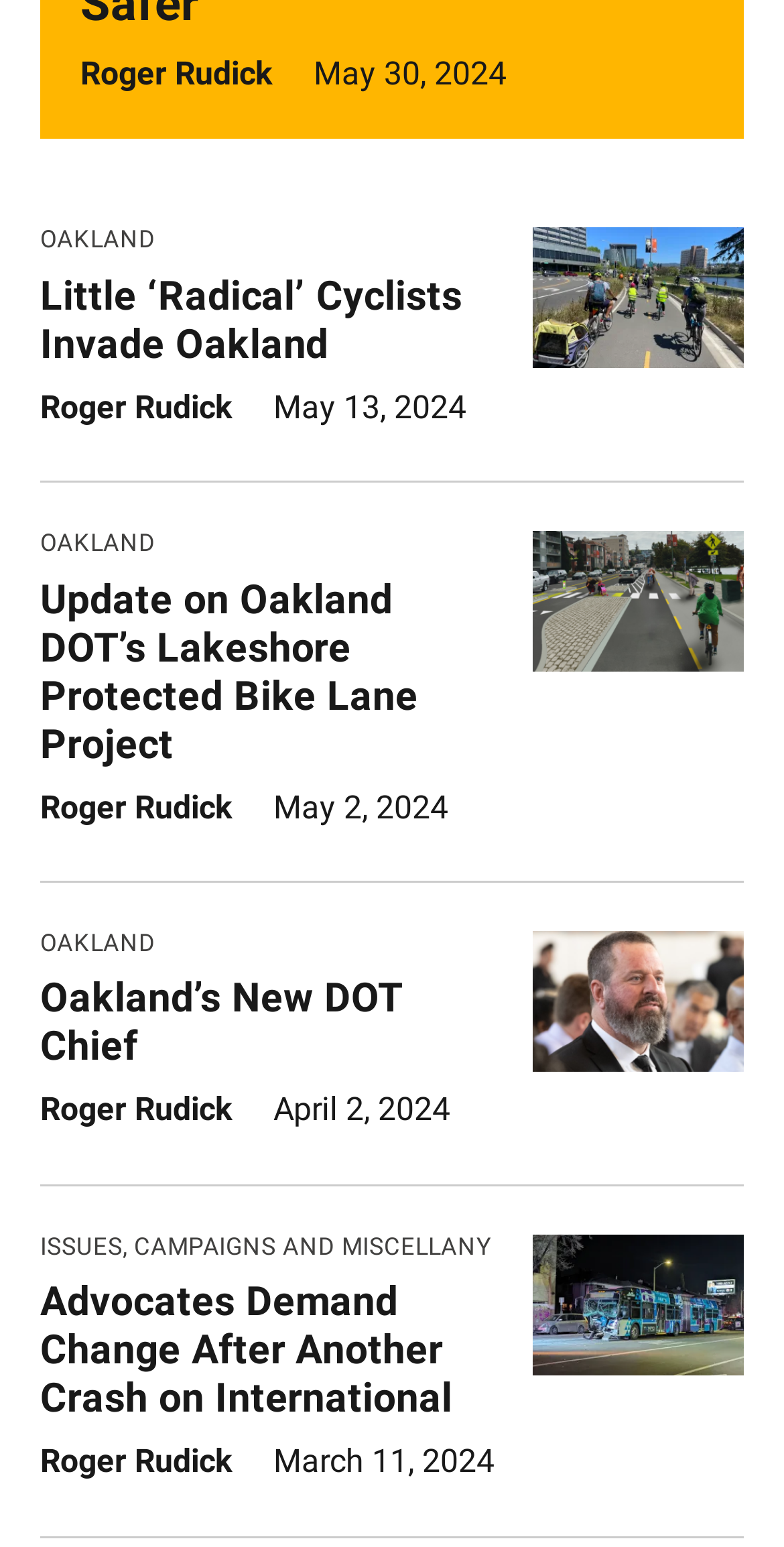Can you provide the bounding box coordinates for the element that should be clicked to implement the instruction: "view the post about Little ‘Radical’ Cyclists Invade Oakland"?

[0.051, 0.175, 0.638, 0.248]